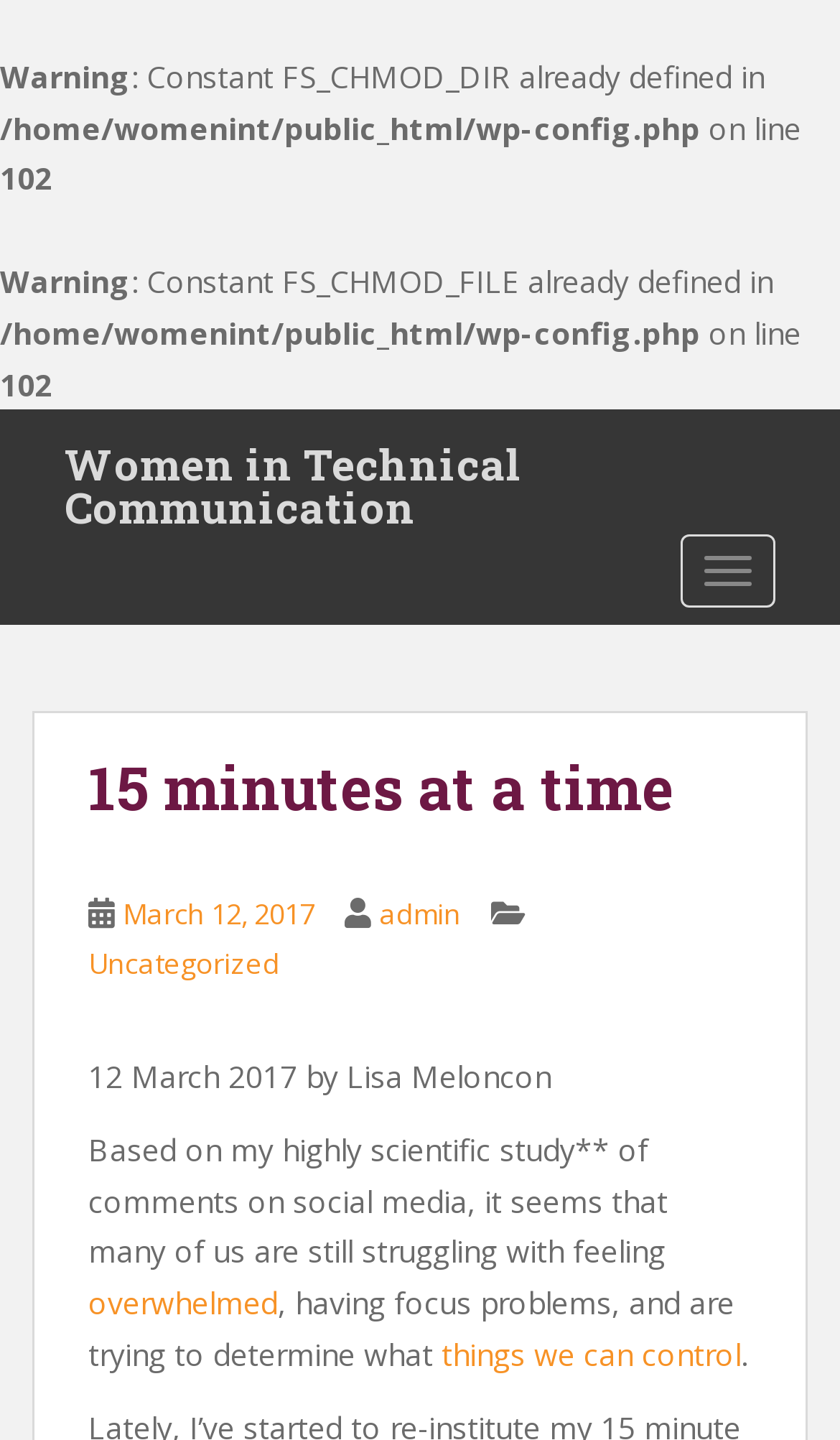Please determine the bounding box coordinates for the UI element described as: "overwhelmed".

[0.105, 0.891, 0.331, 0.919]